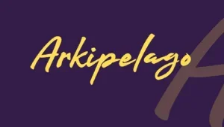What is the background color of the image?
Using the visual information from the image, give a one-word or short-phrase answer.

Purple